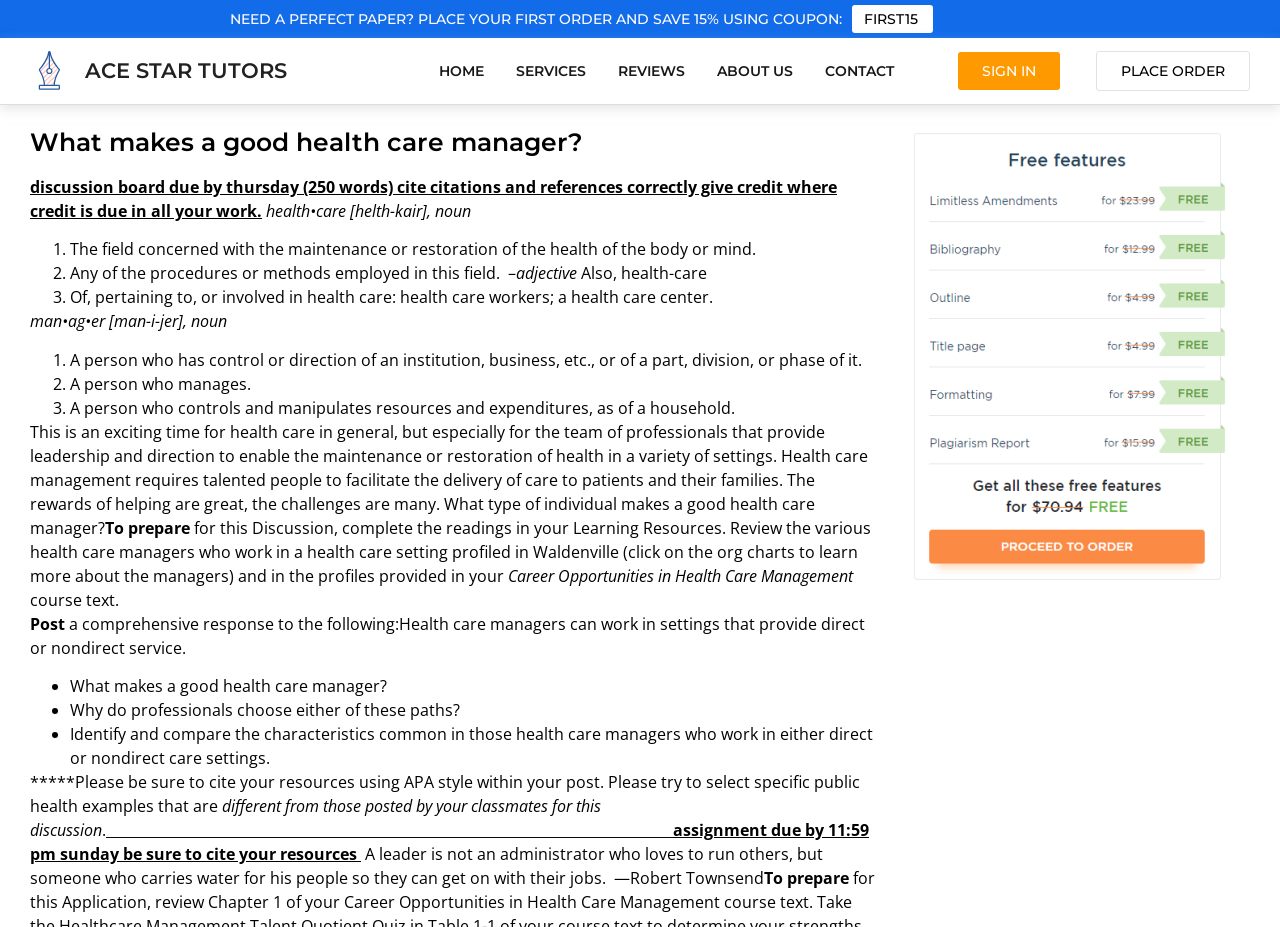From the details in the image, provide a thorough response to the question: What is the purpose of the discussion board?

The discussion board is a platform for students to share their thoughts and ideas on a specific topic, in this case, what makes a good health care manager, and to facilitate learning and discussion among peers.